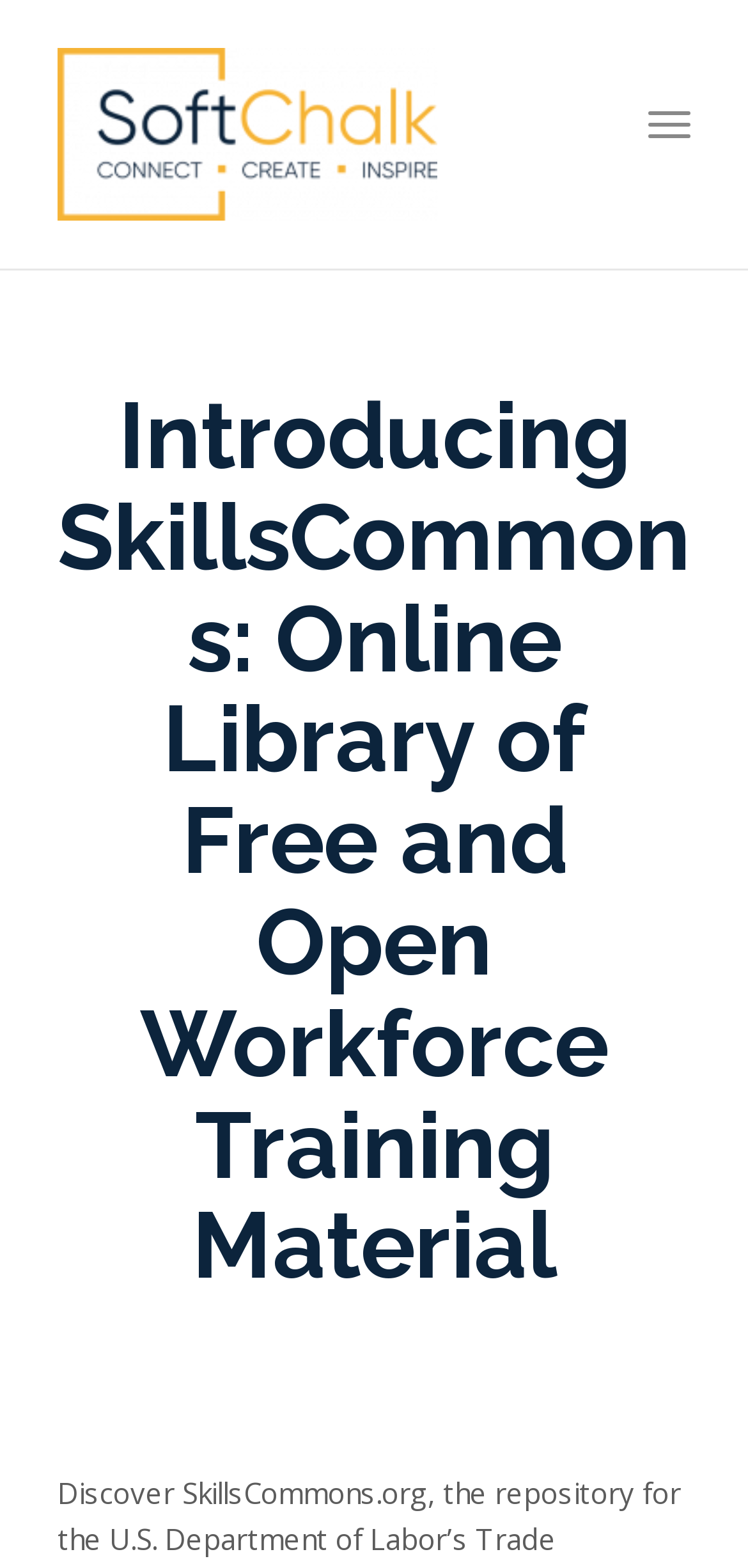Provide the bounding box coordinates of the HTML element this sentence describes: "alt="SoftChalk"". The bounding box coordinates consist of four float numbers between 0 and 1, i.e., [left, top, right, bottom].

[0.077, 0.072, 0.585, 0.095]